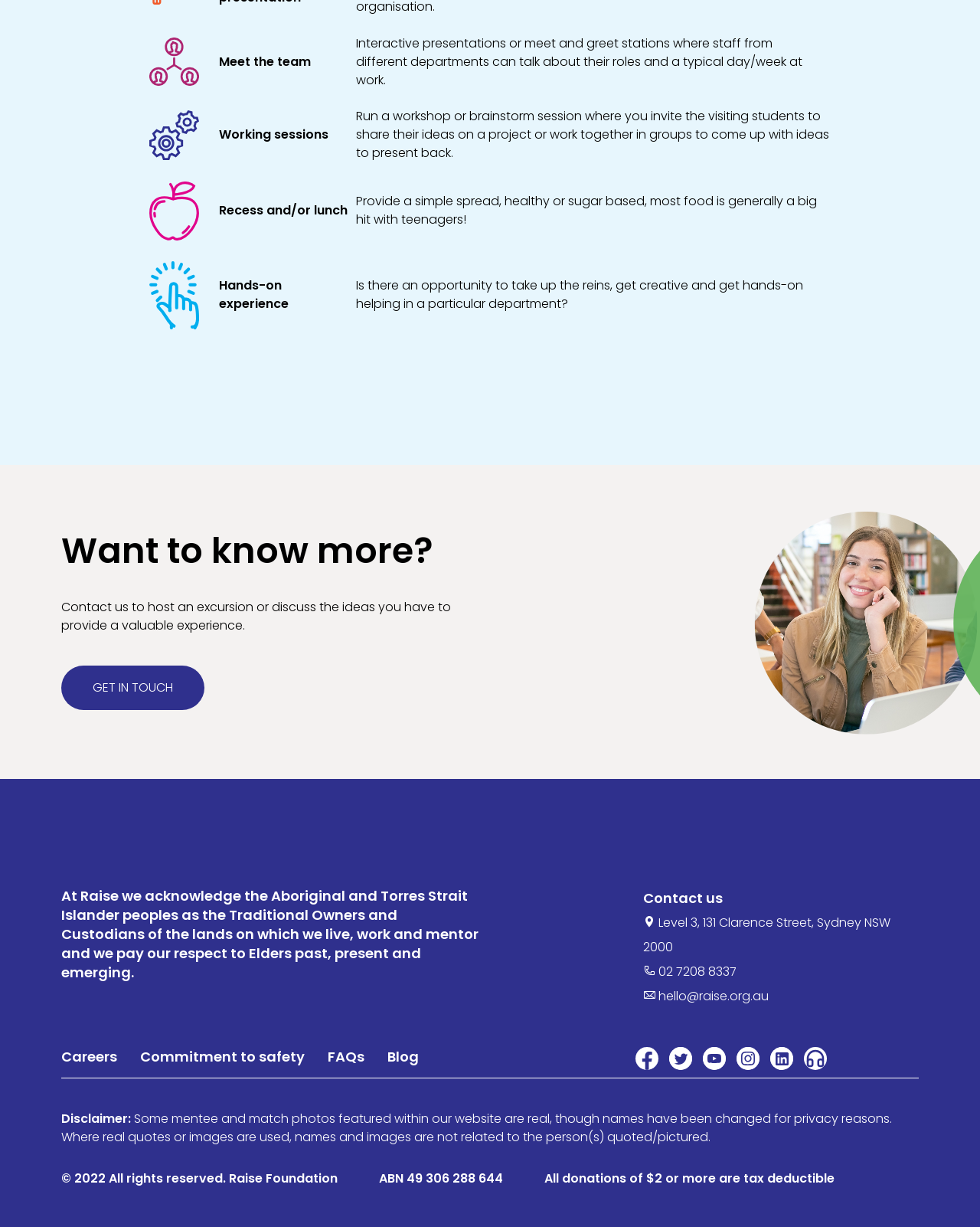Please reply with a single word or brief phrase to the question: 
What is the purpose of the 'Meet the team' session?

Interactive presentations